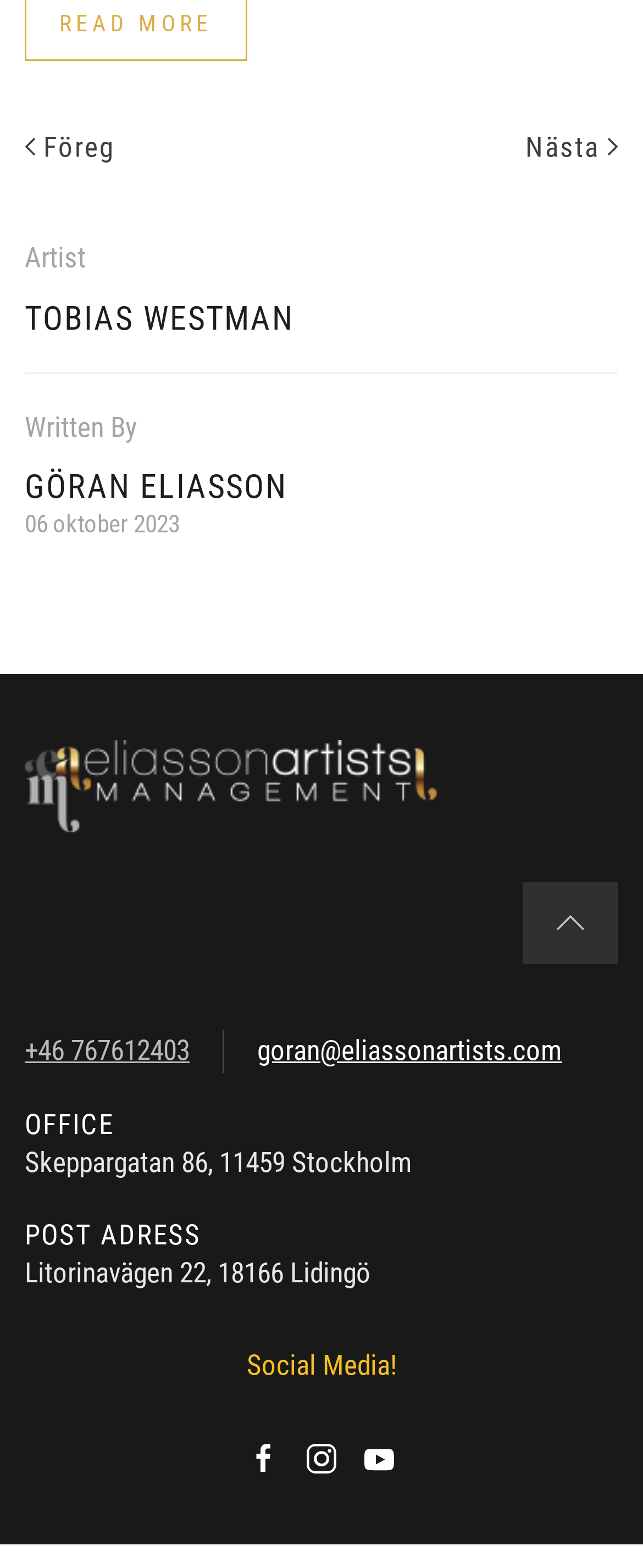Use a single word or phrase to answer this question: 
What is the purpose of the button at the bottom?

Back to top